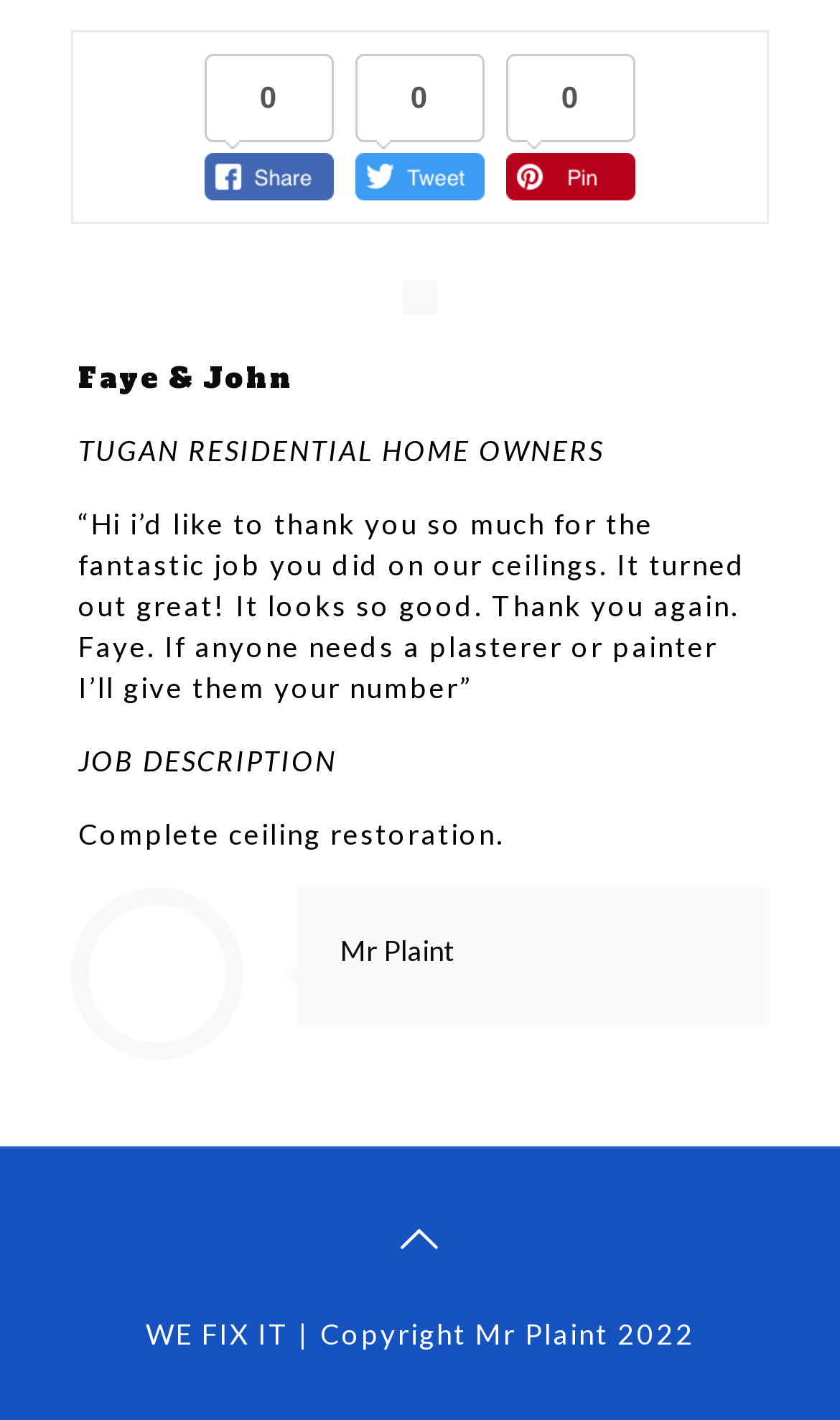Find the bounding box coordinates for the UI element that matches this description: "Mr Plaint".

[0.405, 0.657, 0.541, 0.681]